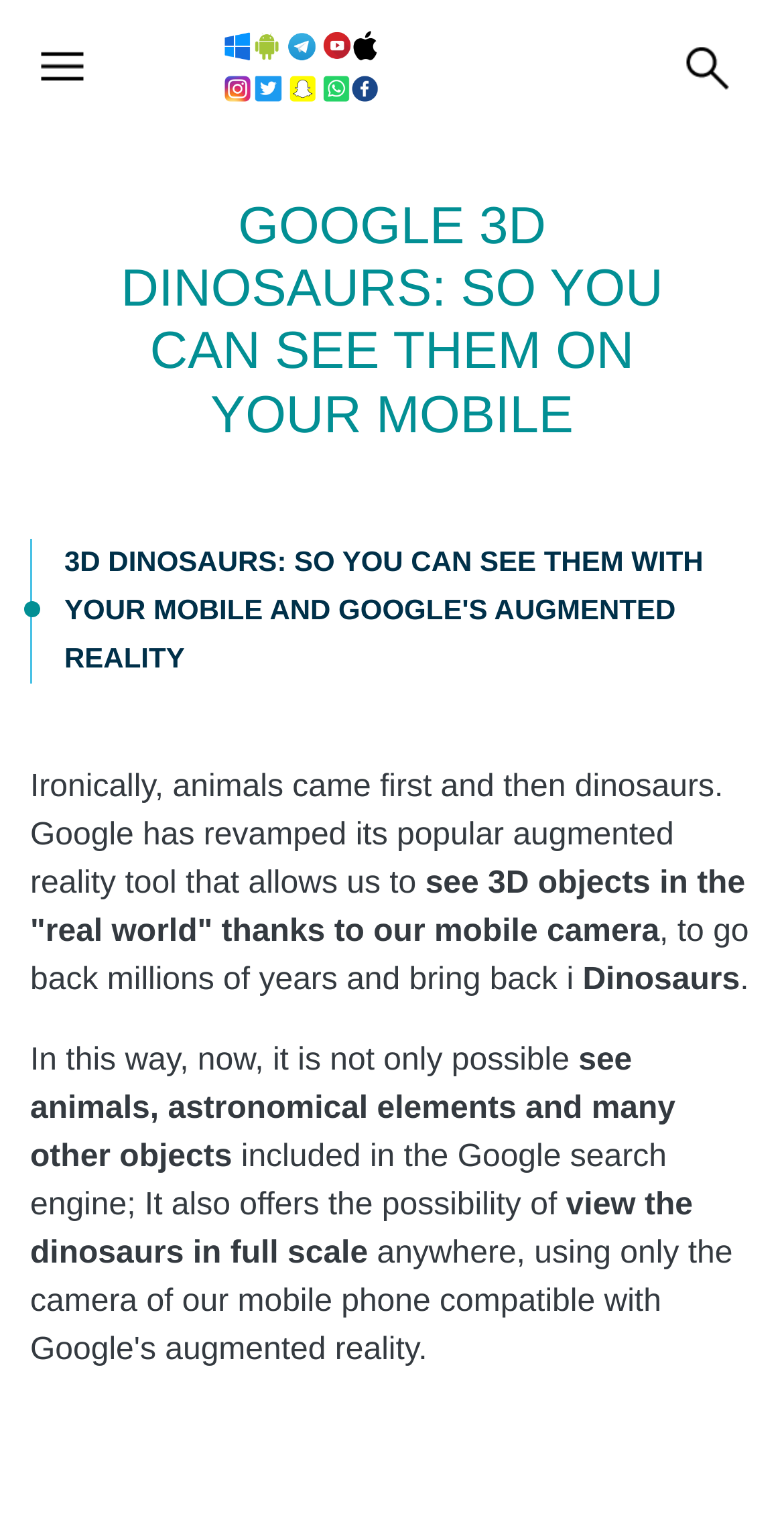What can users do with Google's augmented reality tool?
Kindly offer a detailed explanation using the data available in the image.

According to the webpage, users can see 3D objects, including dinosaurs, in the 'real world' thanks to their mobile camera, and also view the dinosaurs in full scale.